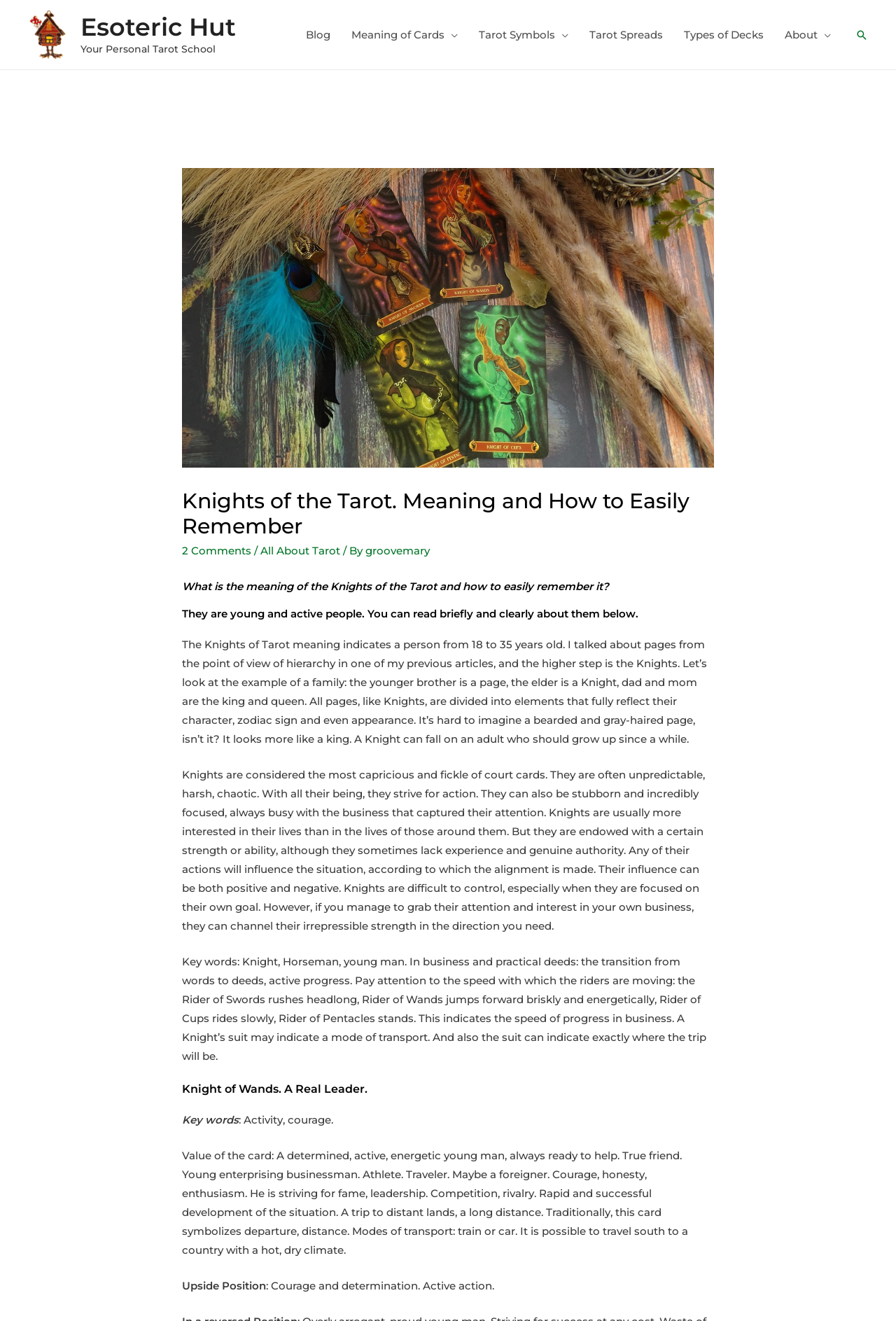Locate the bounding box coordinates of the clickable area needed to fulfill the instruction: "go to Esoteric Hut homepage".

[0.031, 0.02, 0.078, 0.03]